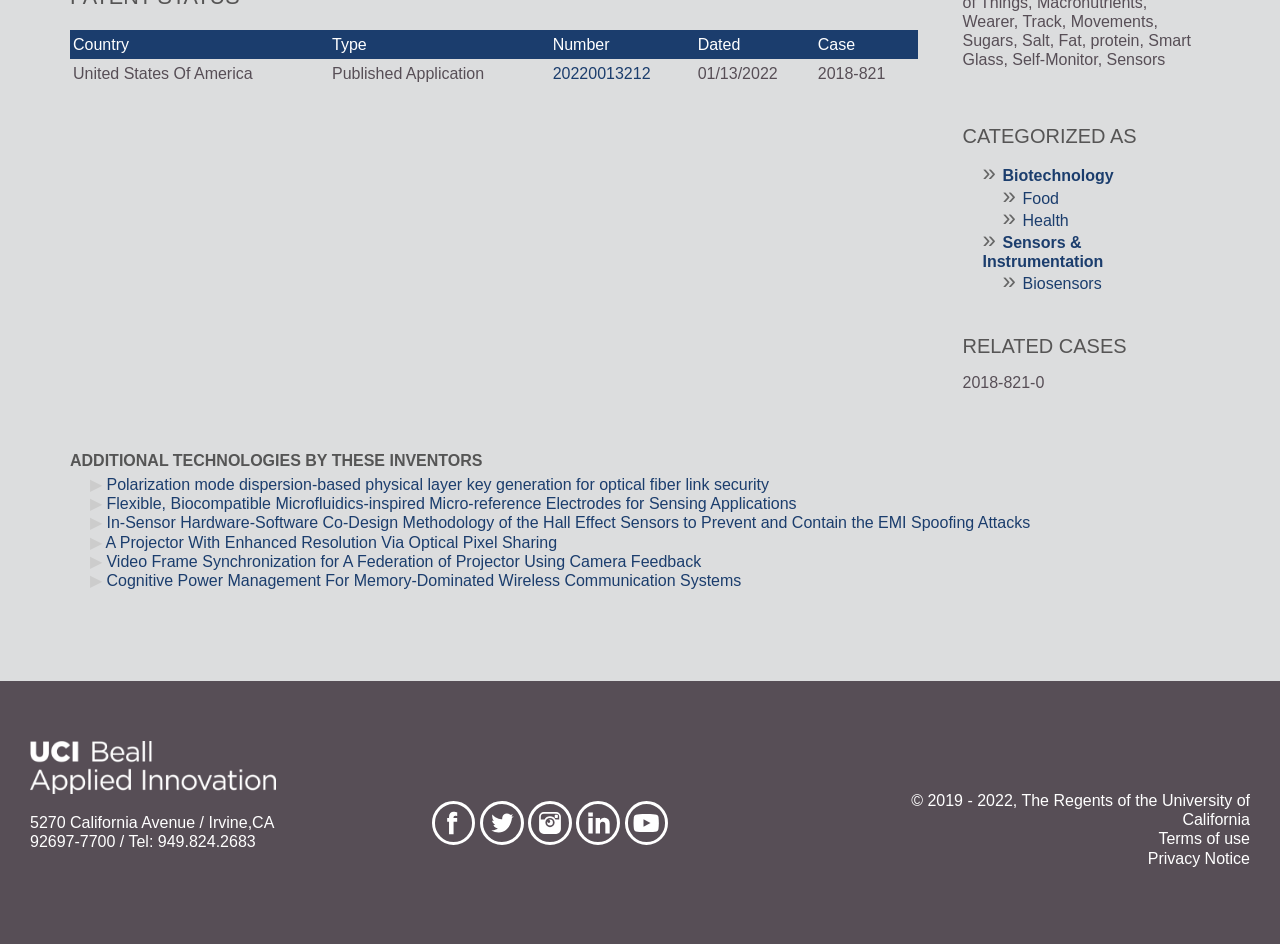What is the type of the case 2018-821?
Examine the image and provide an in-depth answer to the question.

The answer can be found in the table with the header 'Country', 'Type', 'Number', 'Dated', and 'Case'. The first row of the table has the type 'Published Application' for the case 2018-821.